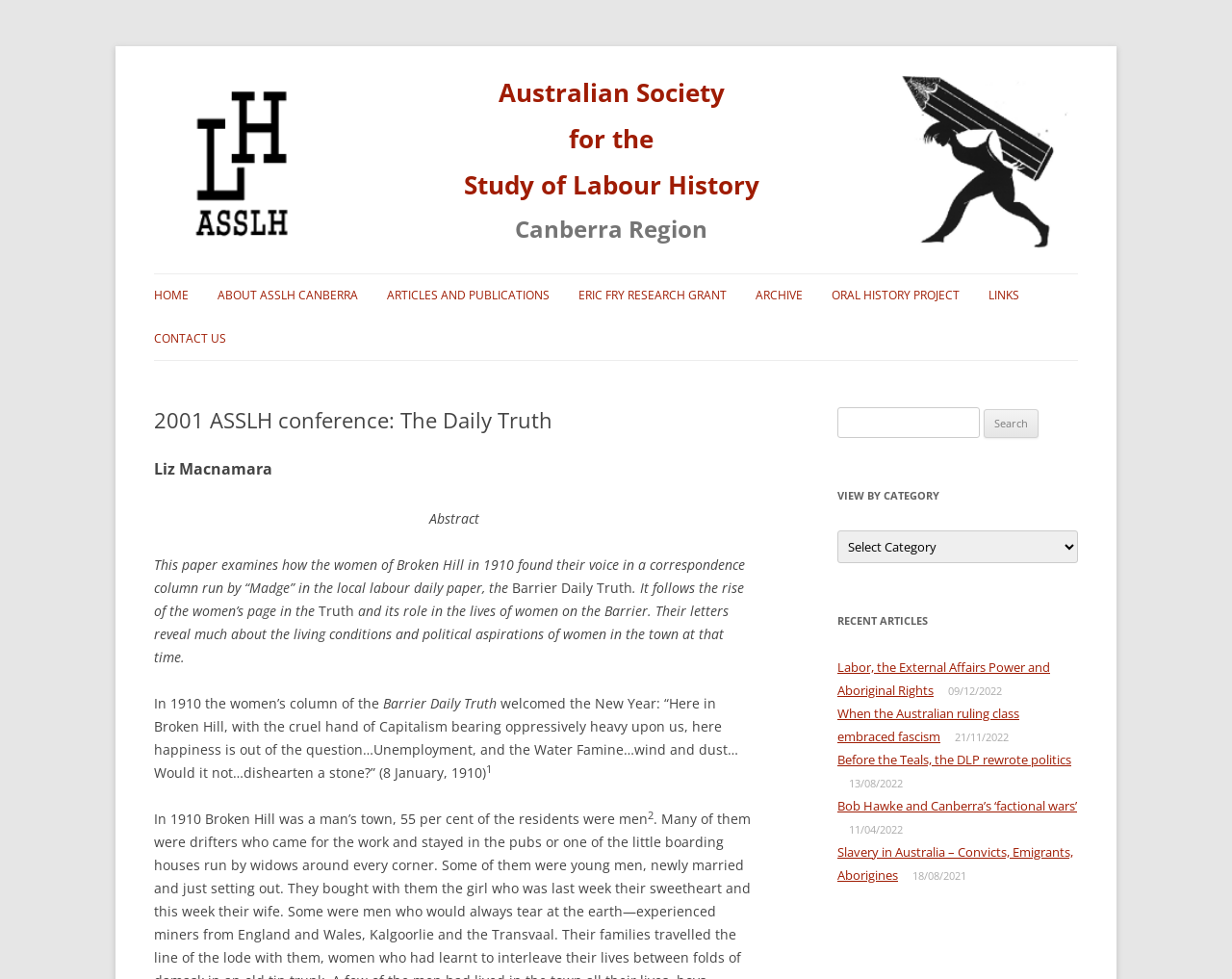Please provide a one-word or phrase answer to the question: 
What is the author of the article on the webpage?

Liz Macnamara